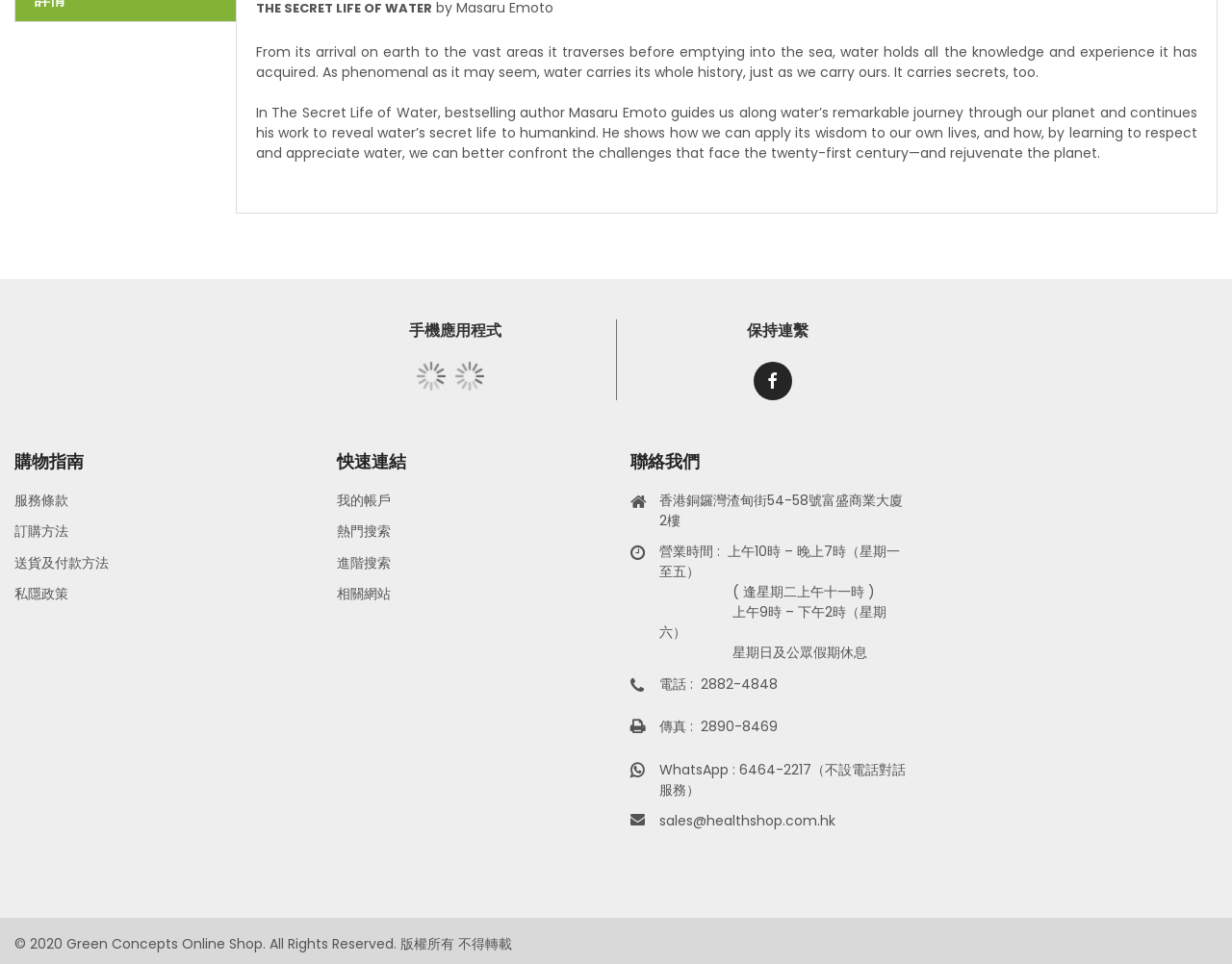Find and specify the bounding box coordinates that correspond to the clickable region for the instruction: "Open my account".

[0.273, 0.509, 0.317, 0.529]